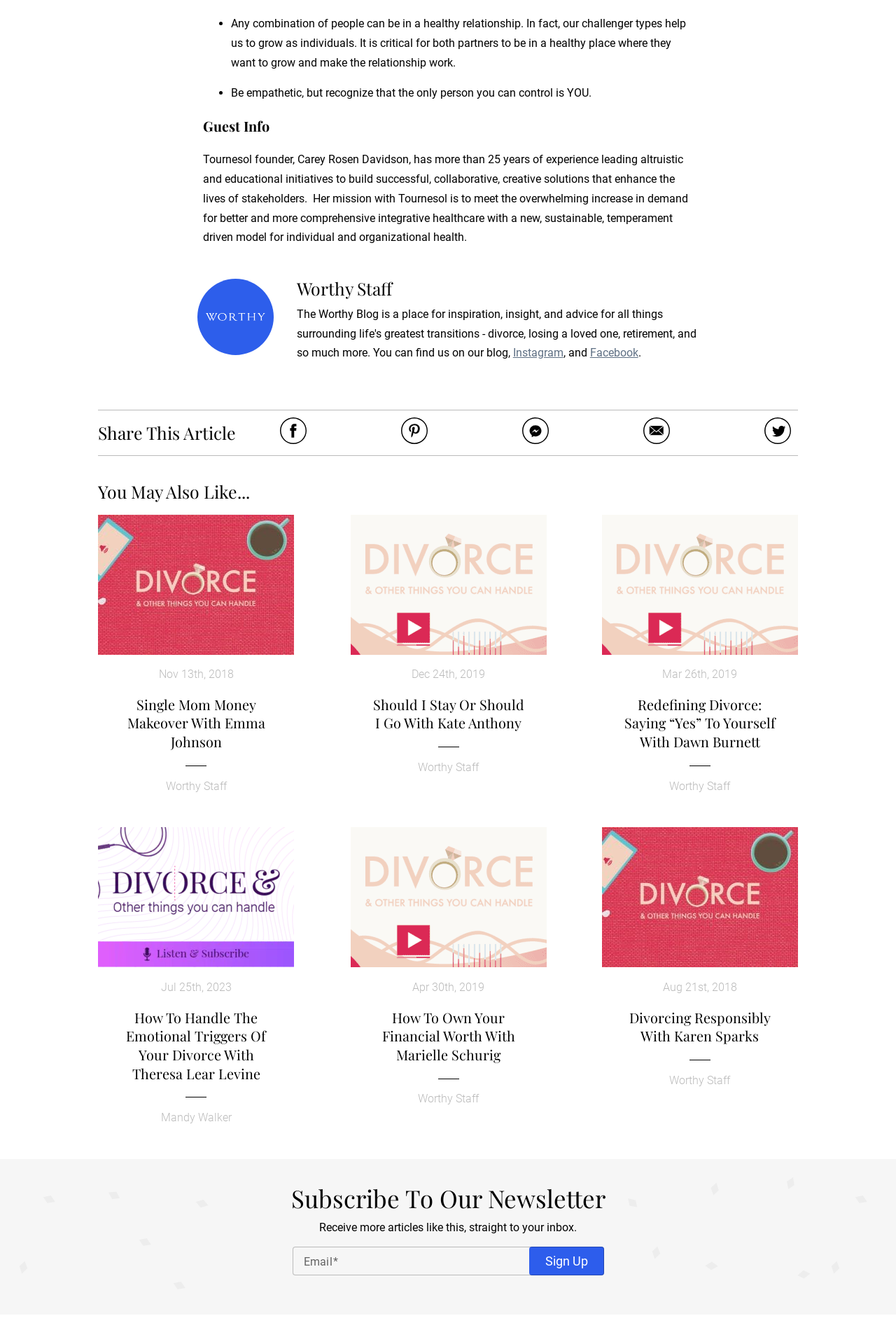Please locate the bounding box coordinates of the element that needs to be clicked to achieve the following instruction: "Click on the 'HOME' link". The coordinates should be four float numbers between 0 and 1, i.e., [left, top, right, bottom].

None